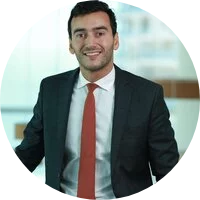What is Reda Souini's country of citizenship?
Using the image as a reference, answer the question with a short word or phrase.

Morocco